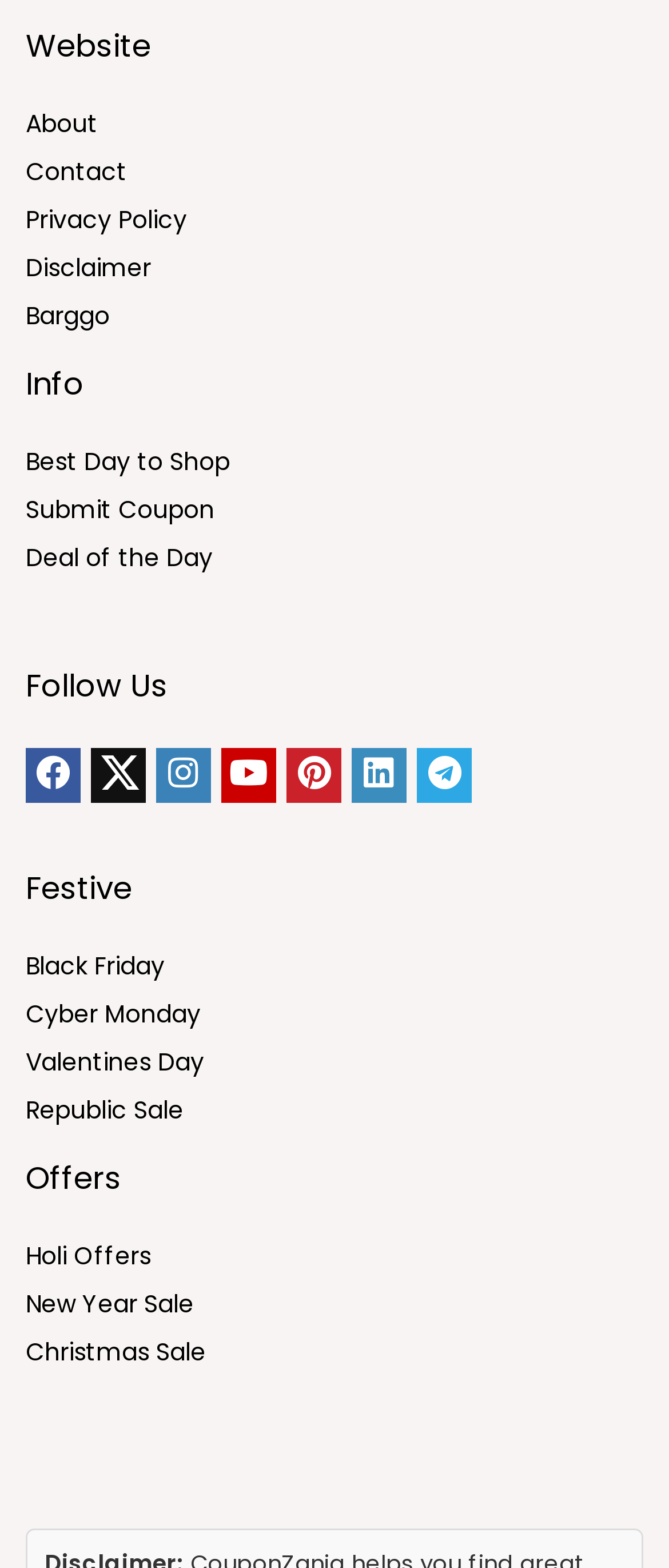What is the second StaticText element?
From the image, respond with a single word or phrase.

Info